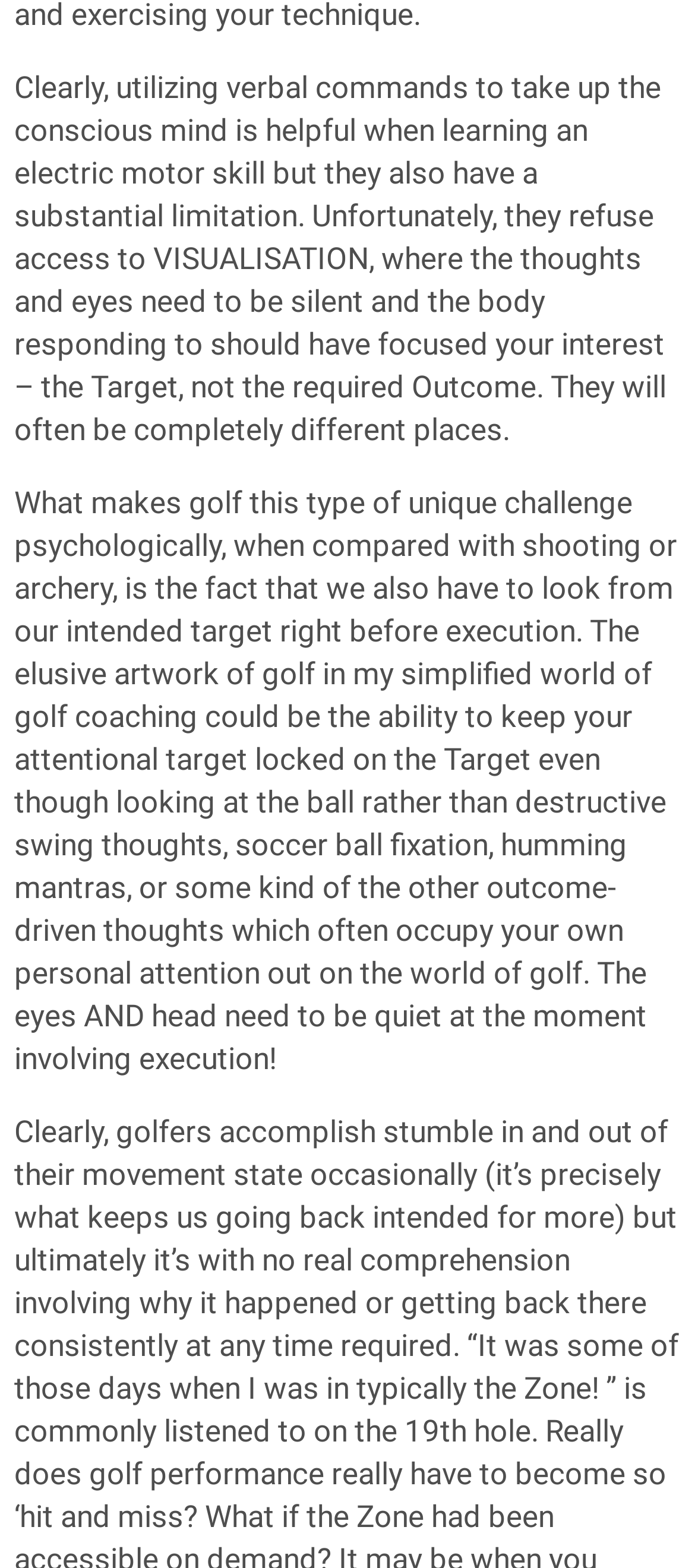Please identify the bounding box coordinates of the element I need to click to follow this instruction: "Read the article about why sports games are more fascinating than mature games".

[0.021, 0.04, 0.979, 0.09]